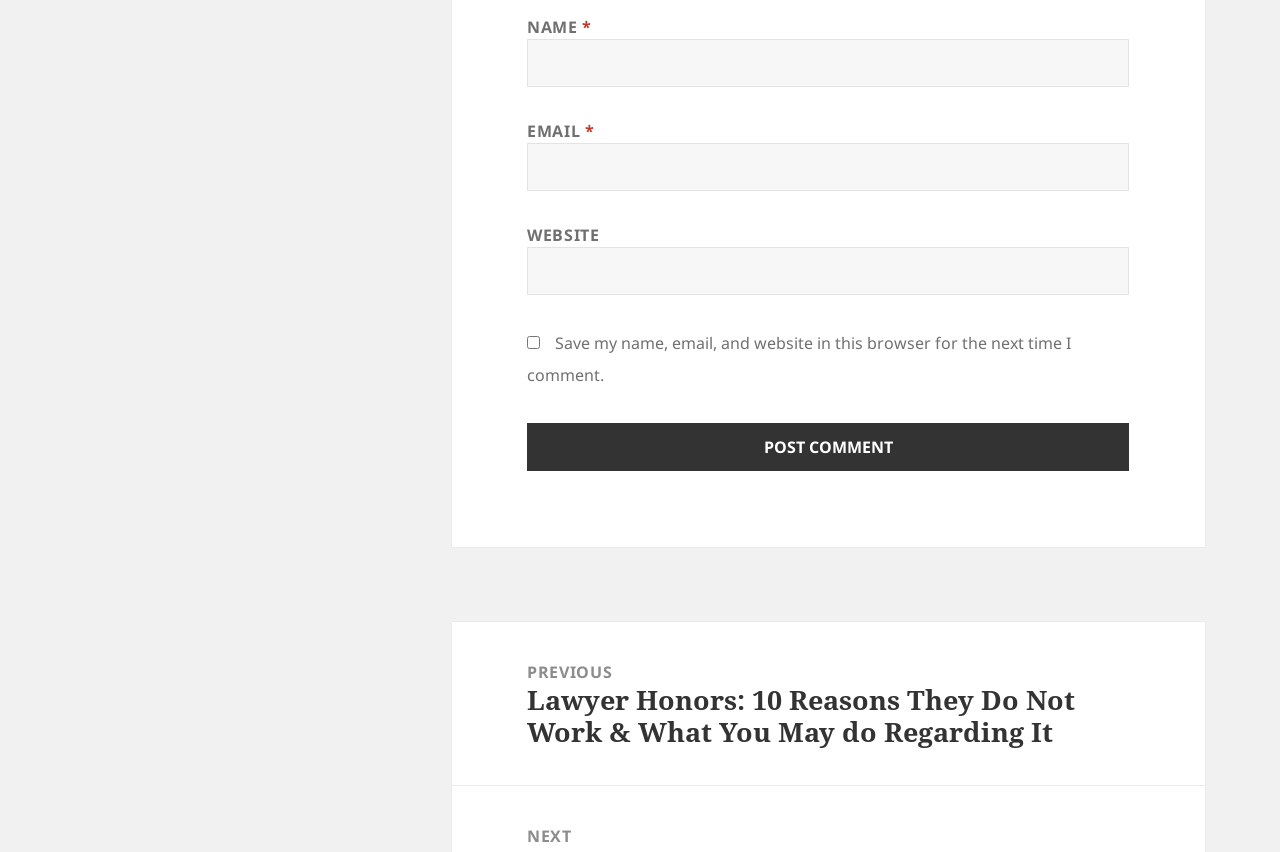Using the information in the image, could you please answer the following question in detail:
Is the email field required?

The email field is required because the textbox element with the text 'EMAIL *' has the 'required' attribute set to True, indicating that it must be filled in before submitting the form.